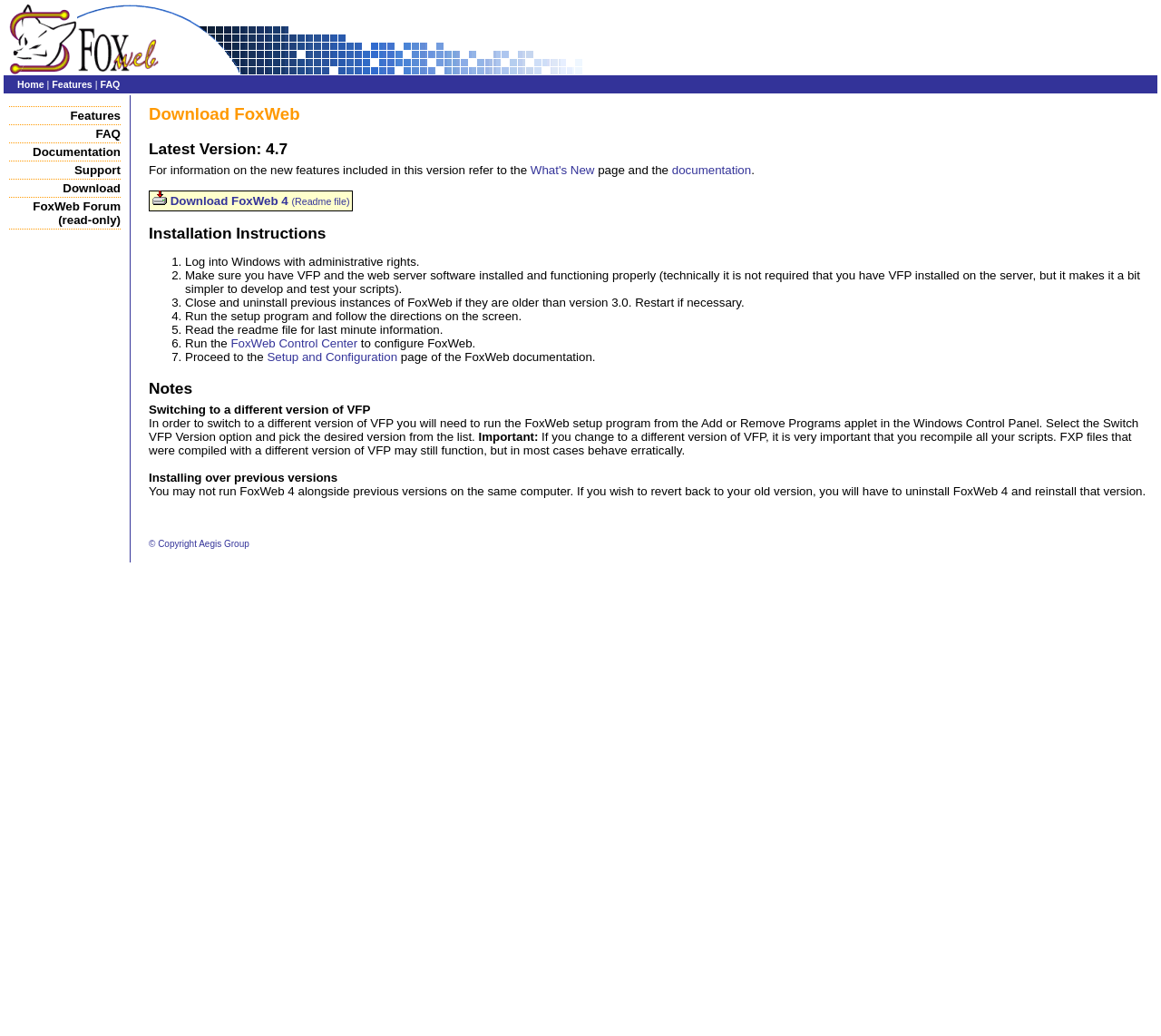Please identify the bounding box coordinates of the element's region that needs to be clicked to fulfill the following instruction: "Download FoxWeb 4". The bounding box coordinates should consist of four float numbers between 0 and 1, i.e., [left, top, right, bottom].

[0.147, 0.188, 0.248, 0.201]